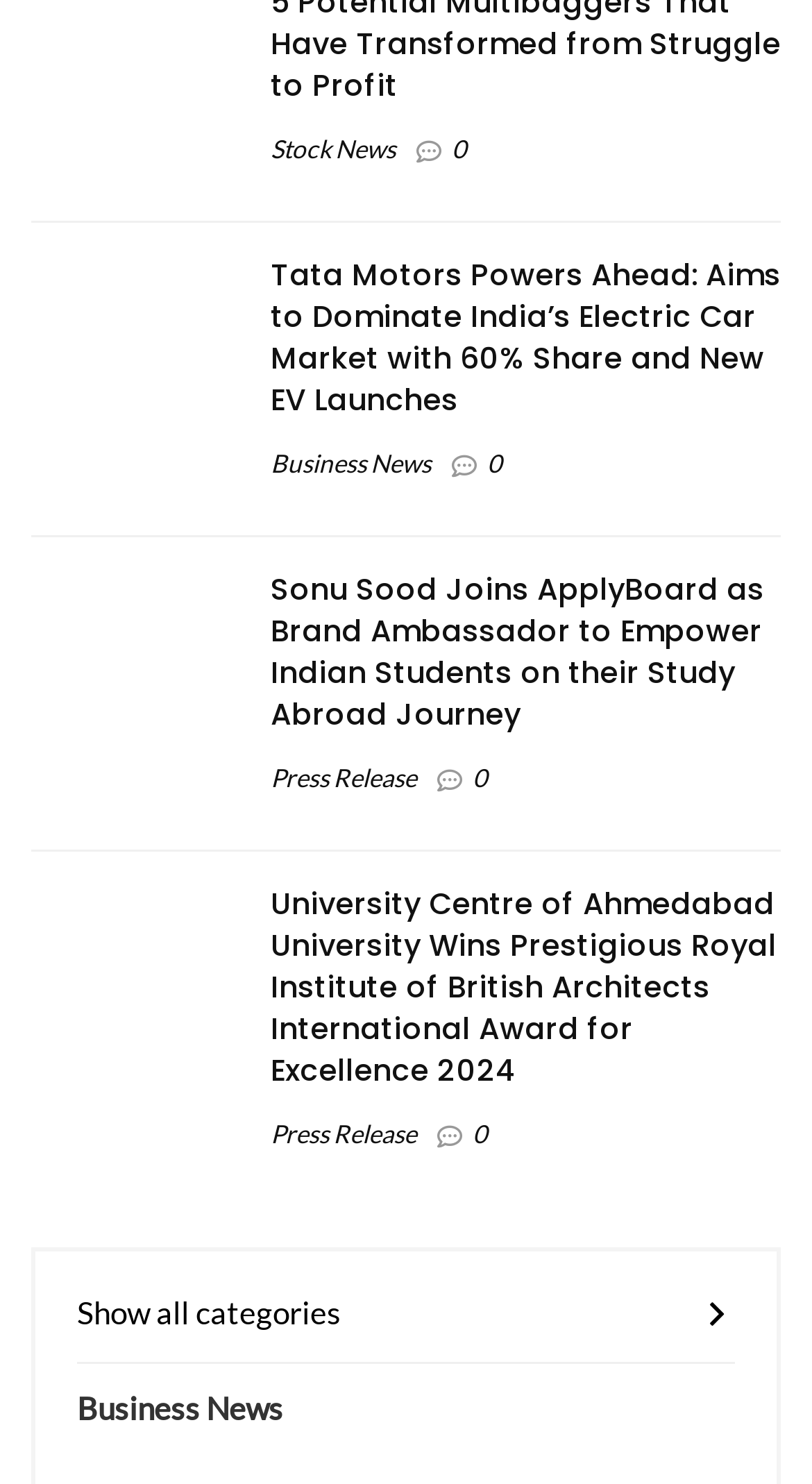Please predict the bounding box coordinates of the element's region where a click is necessary to complete the following instruction: "Click on the 'Press Release' link". The coordinates should be represented by four float numbers between 0 and 1, i.e., [left, top, right, bottom].

None